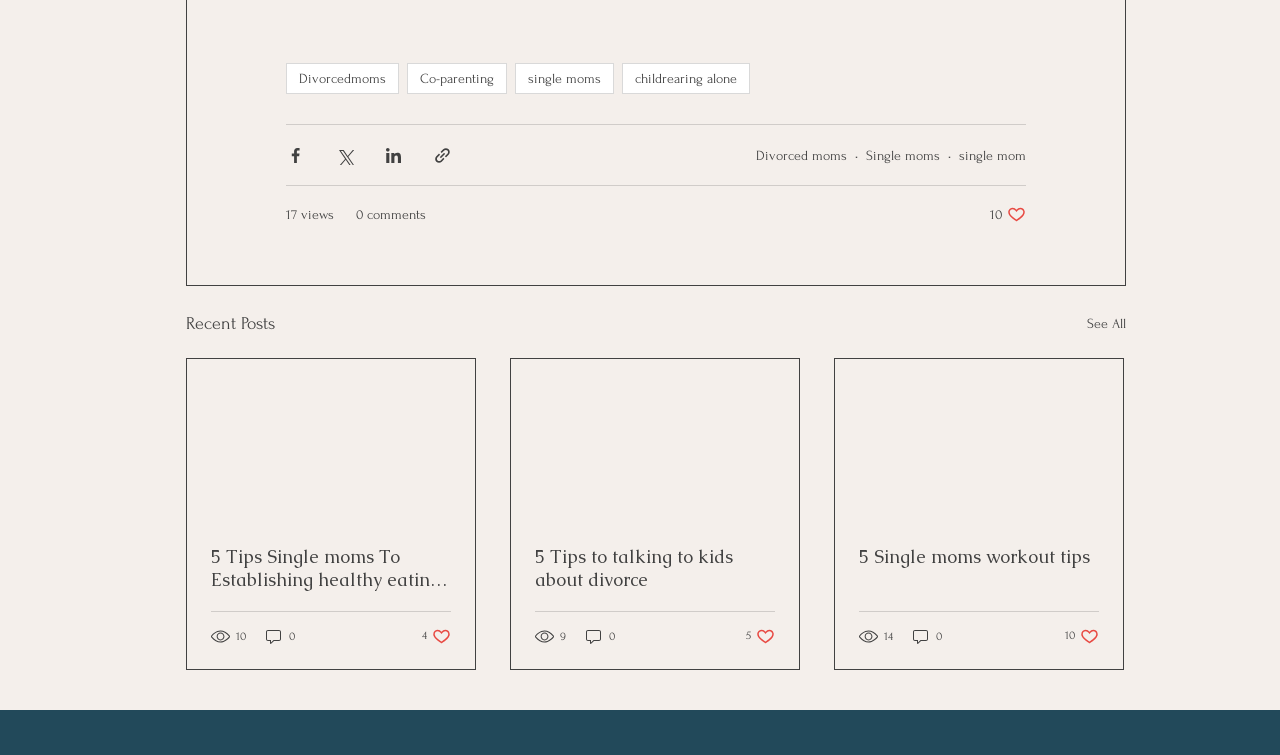Please find the bounding box coordinates of the element that must be clicked to perform the given instruction: "Read the article by James Boone". The coordinates should be four float numbers from 0 to 1, i.e., [left, top, right, bottom].

None